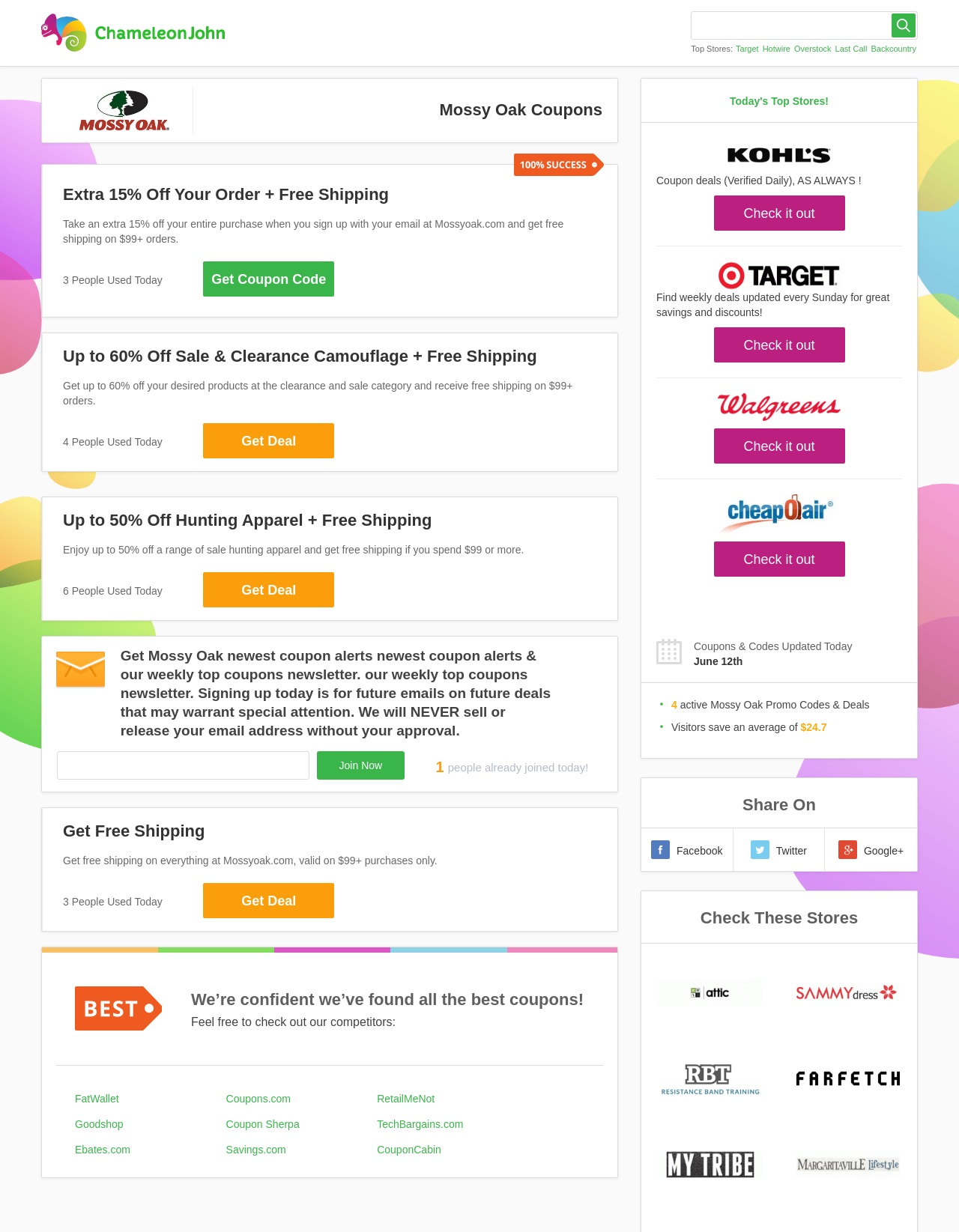Please identify the bounding box coordinates of the element that needs to be clicked to perform the following instruction: "Sign up for Mossy Oak newsletter".

[0.33, 0.61, 0.422, 0.633]